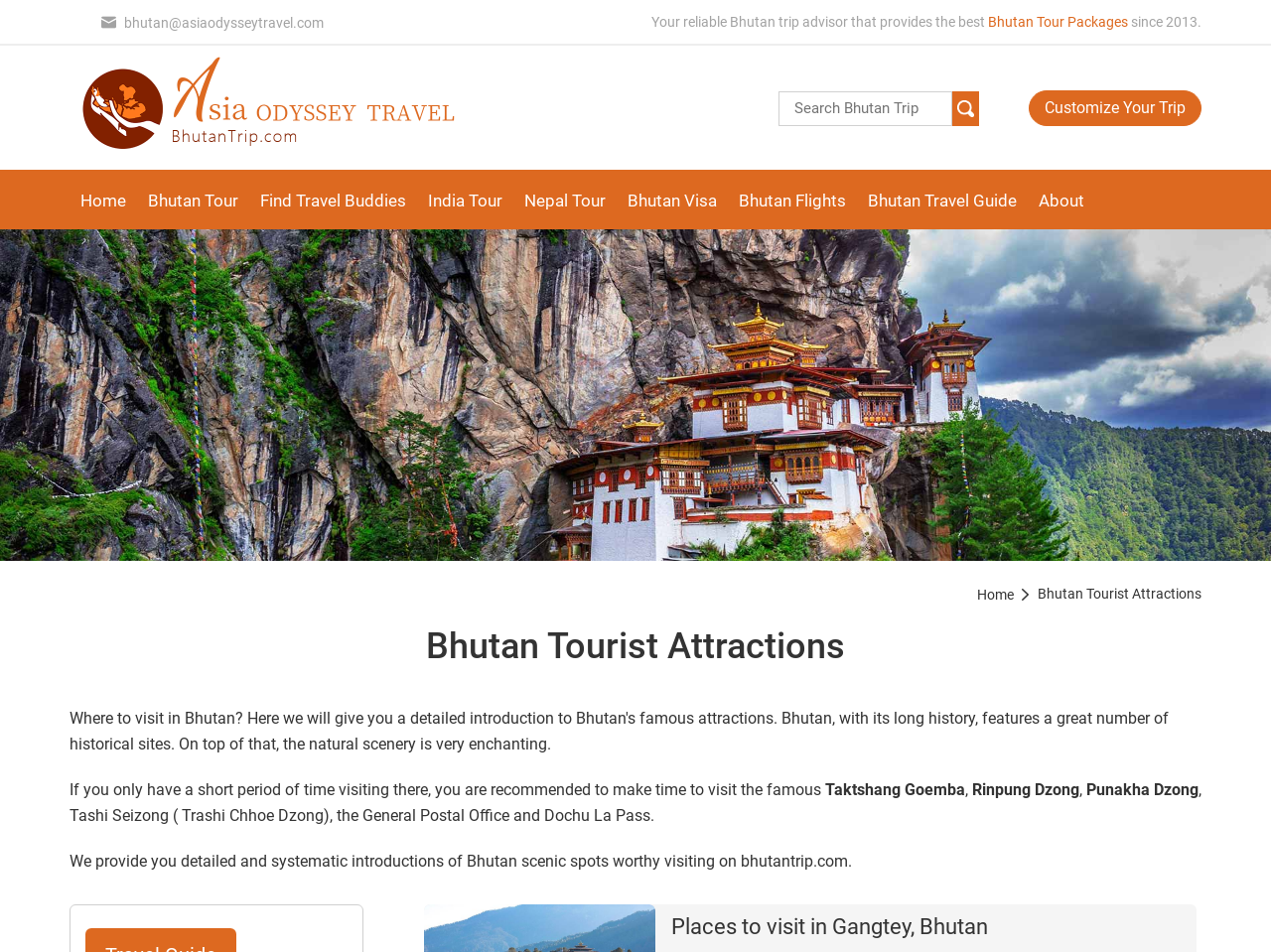Identify the bounding box coordinates of the clickable region necessary to fulfill the following instruction: "View Bhutan Tour Packages". The bounding box coordinates should be four float numbers between 0 and 1, i.e., [left, top, right, bottom].

[0.777, 0.015, 0.888, 0.031]